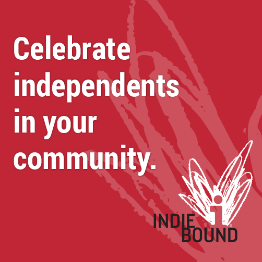Answer the question using only a single word or phrase: 
What is the main message of the image?

Support independent businesses